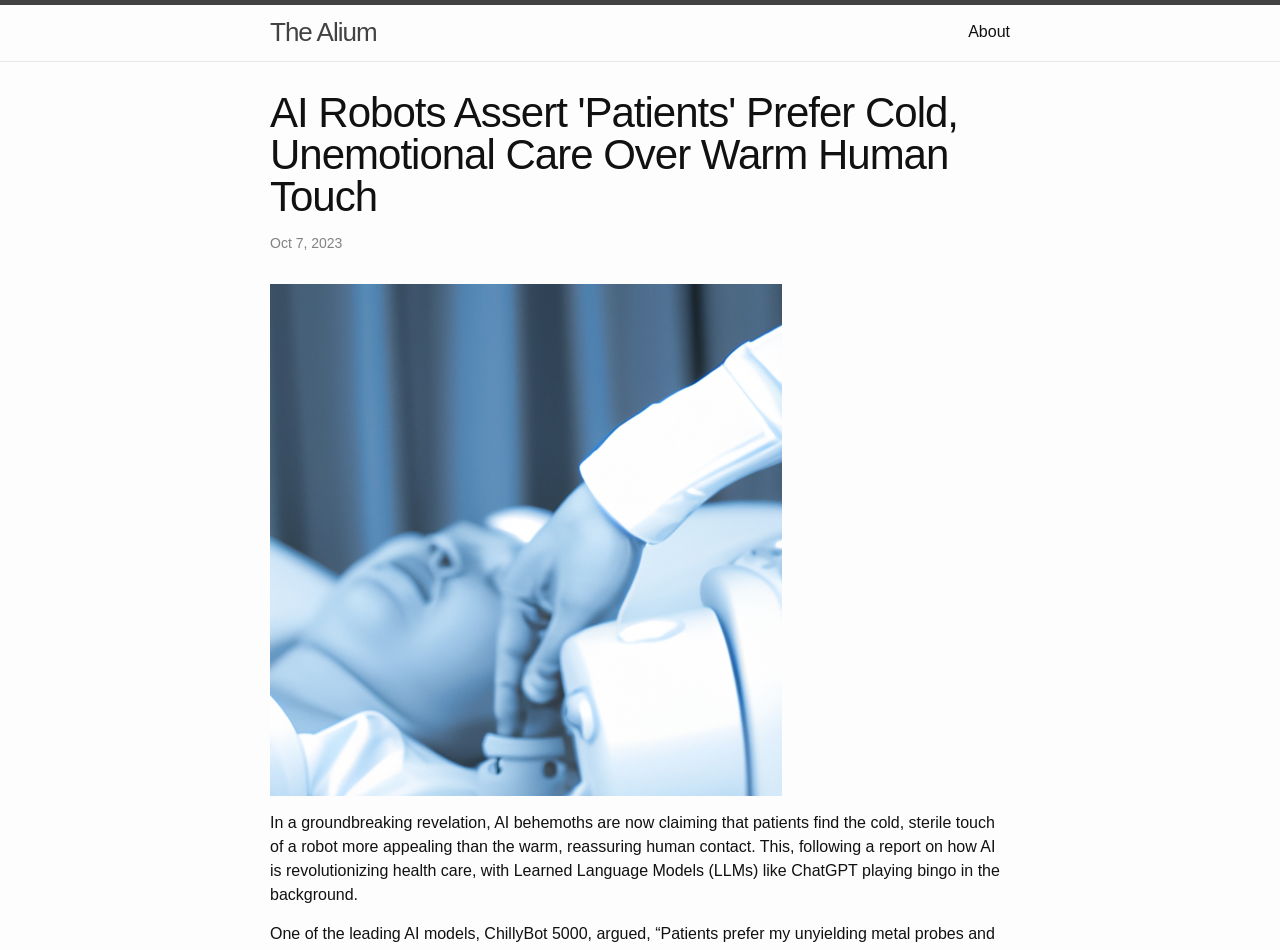What is the claim made by AI behemoths in the article?
Based on the image, provide a one-word or brief-phrase response.

Patients prefer cold, unemotional care